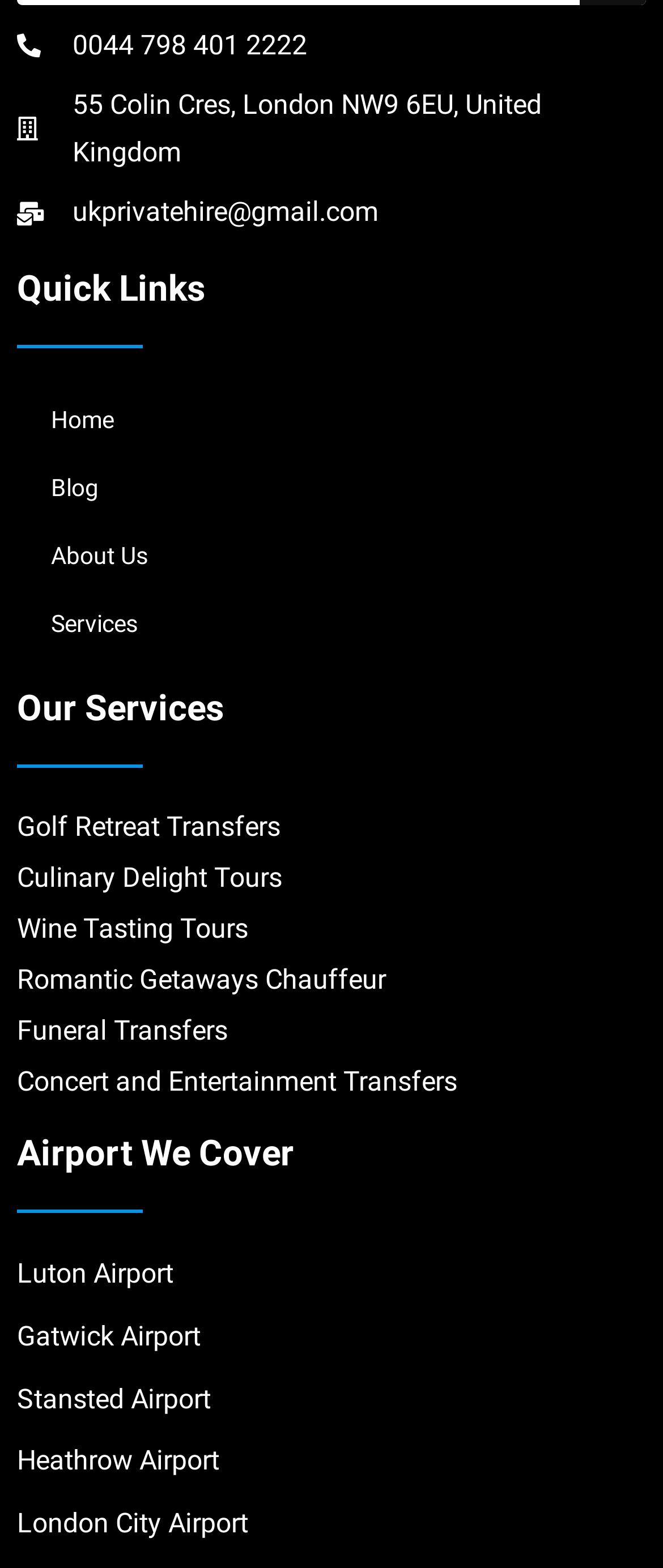Please identify the bounding box coordinates of the element that needs to be clicked to perform the following instruction: "Select Luton Airport".

[0.026, 0.797, 0.974, 0.829]